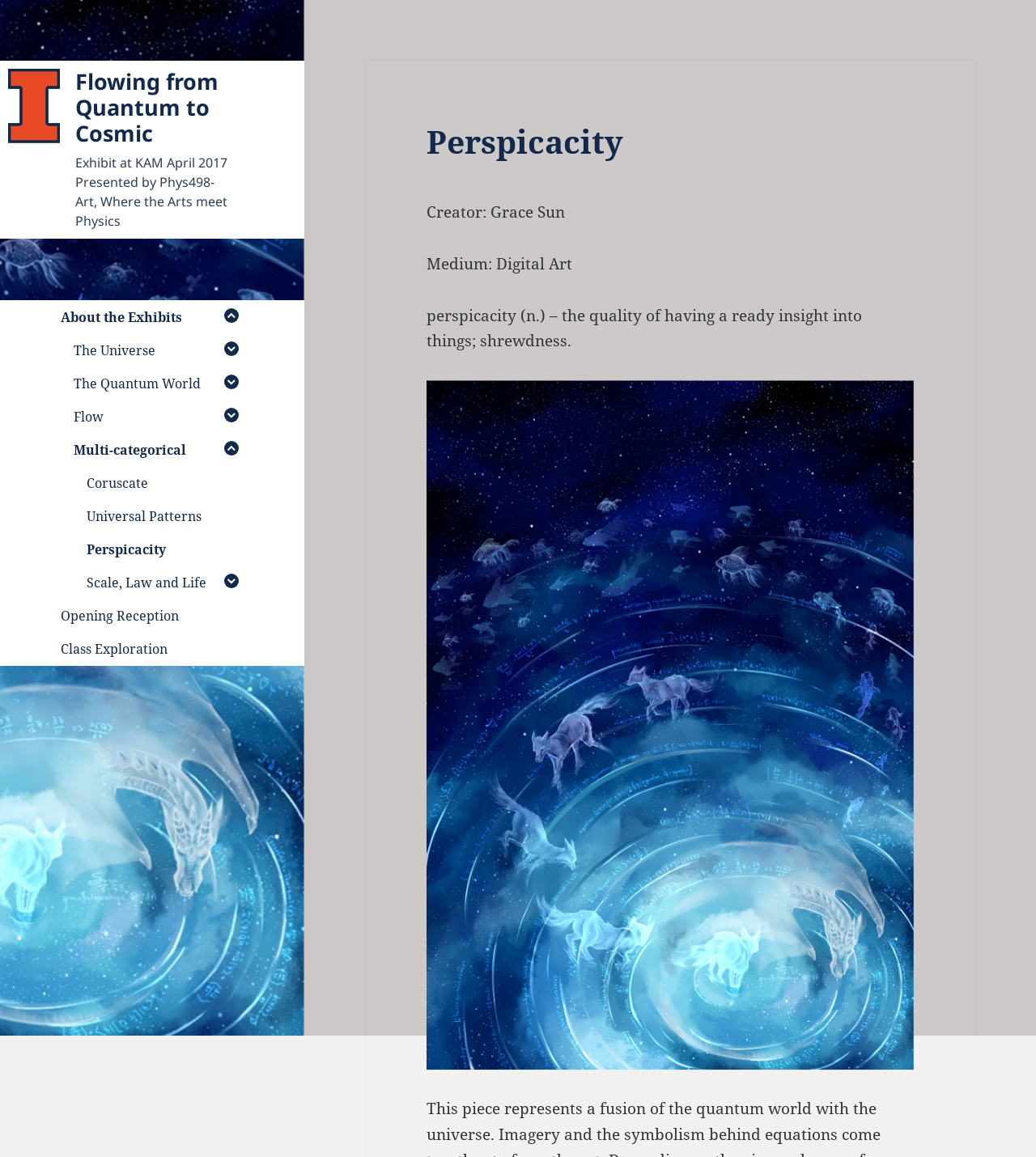Please determine the bounding box coordinates of the element's region to click for the following instruction: "Click on the 'Flowing from Quantum to Cosmic' link".

[0.073, 0.058, 0.211, 0.128]